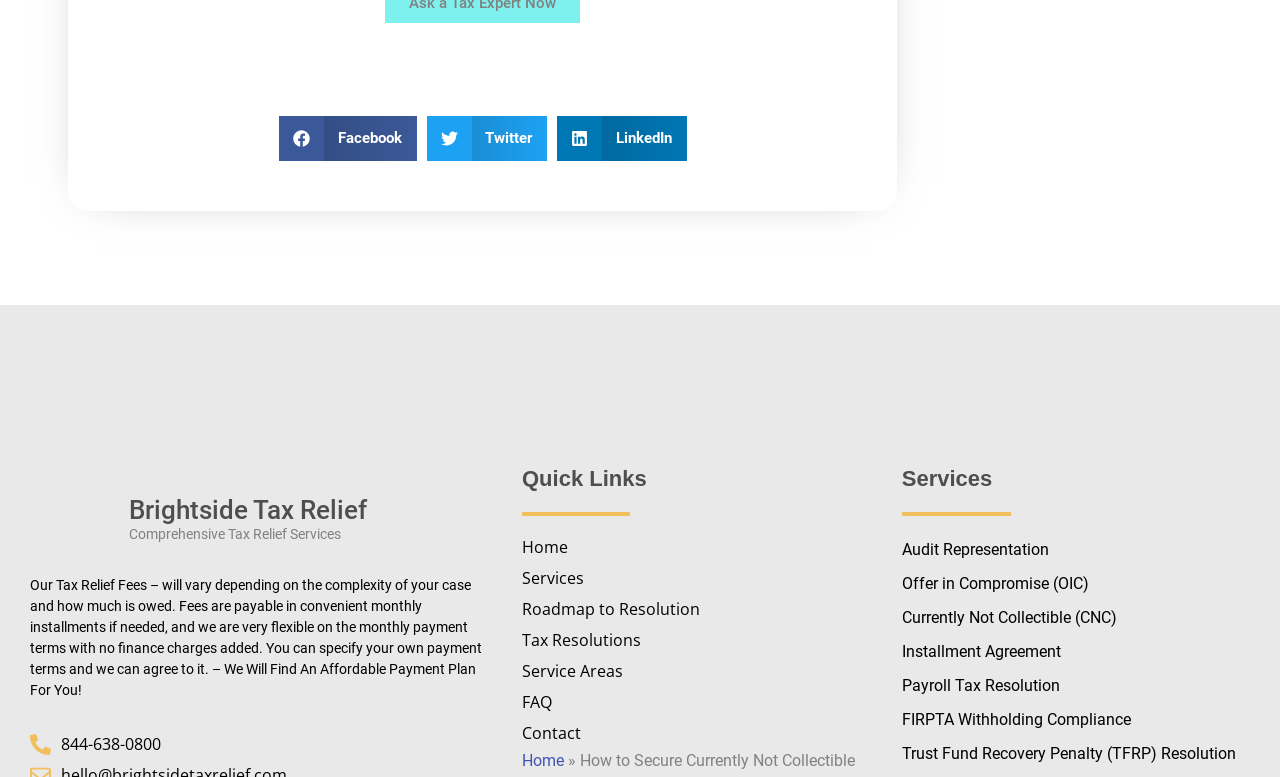How many social media sharing options are available?
Use the screenshot to answer the question with a single word or phrase.

3